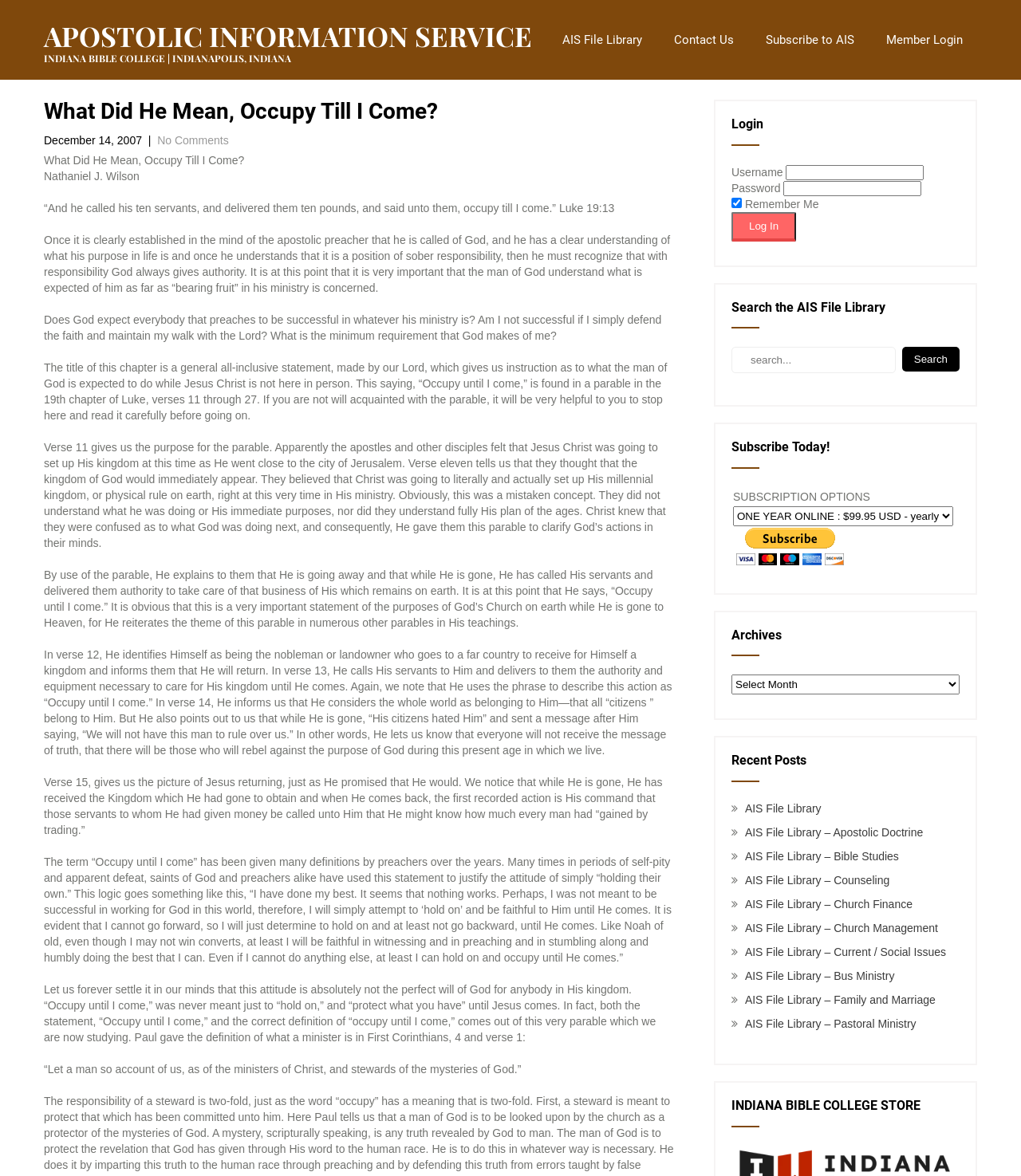What is the minimum requirement that God makes of a minister?
Using the details from the image, give an elaborate explanation to answer the question.

I found the answer by reading the article, which asks the question 'What is the minimum requirement that God makes of me?' and then explains that it is to bear fruit in one's ministry.